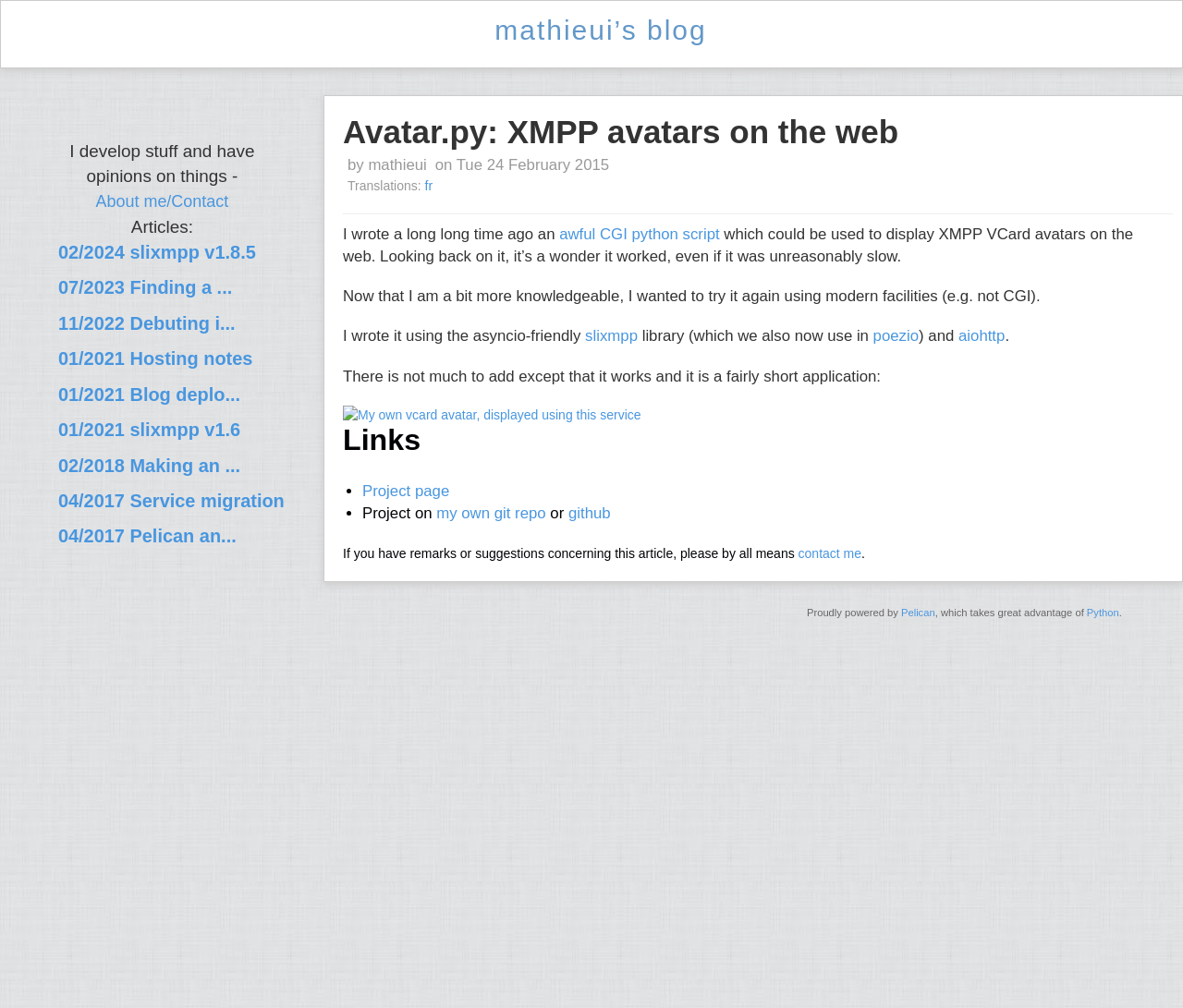Show the bounding box coordinates for the element that needs to be clicked to execute the following instruction: "go to mathieui’s blog". Provide the coordinates in the form of four float numbers between 0 and 1, i.e., [left, top, right, bottom].

[0.009, 0.033, 0.999, 0.039]